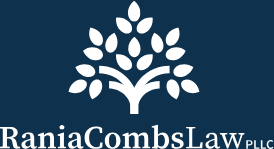Please provide a one-word or short phrase answer to the question:
What does the stylized tree symbolize?

Growth and support